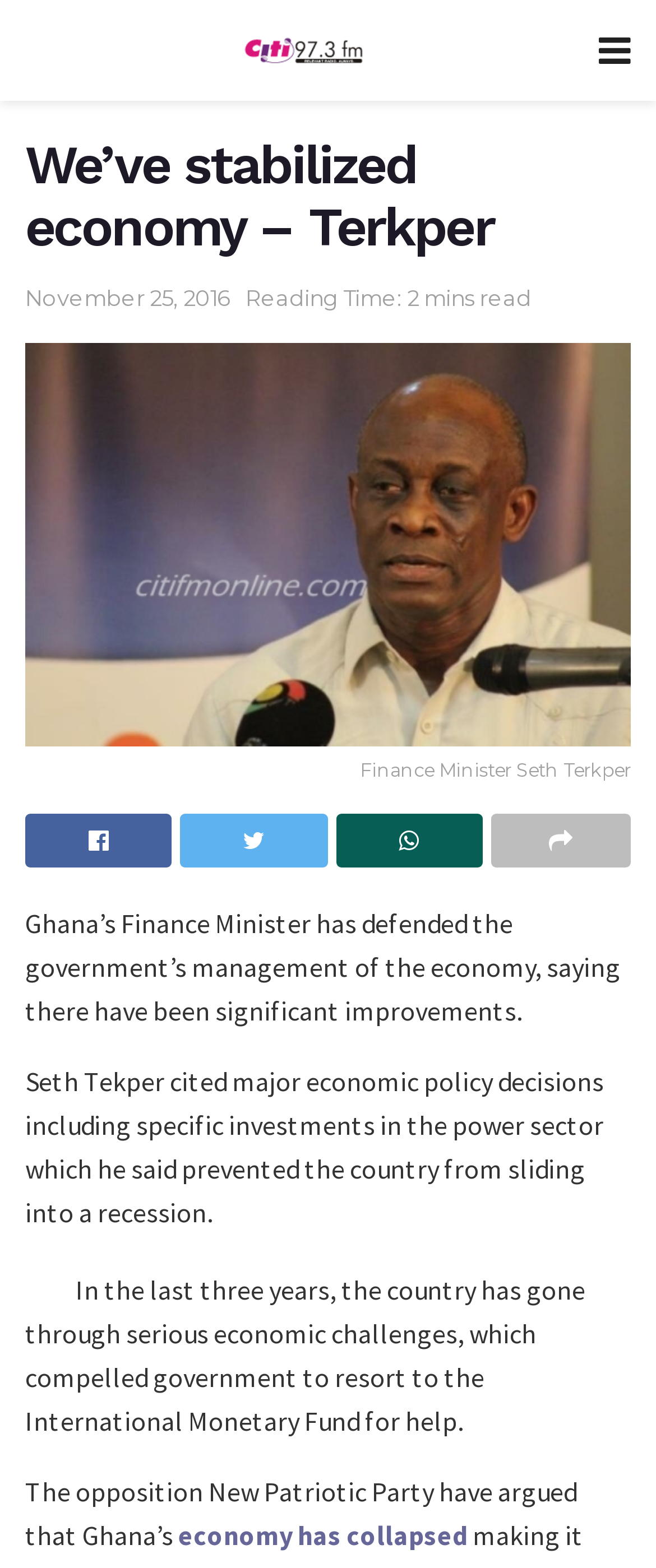How long does it take to read the article?
Provide an in-depth and detailed explanation in response to the question.

I found the answer by reading the text 'Reading Time: 2 mins read' which is located below the title of the article.